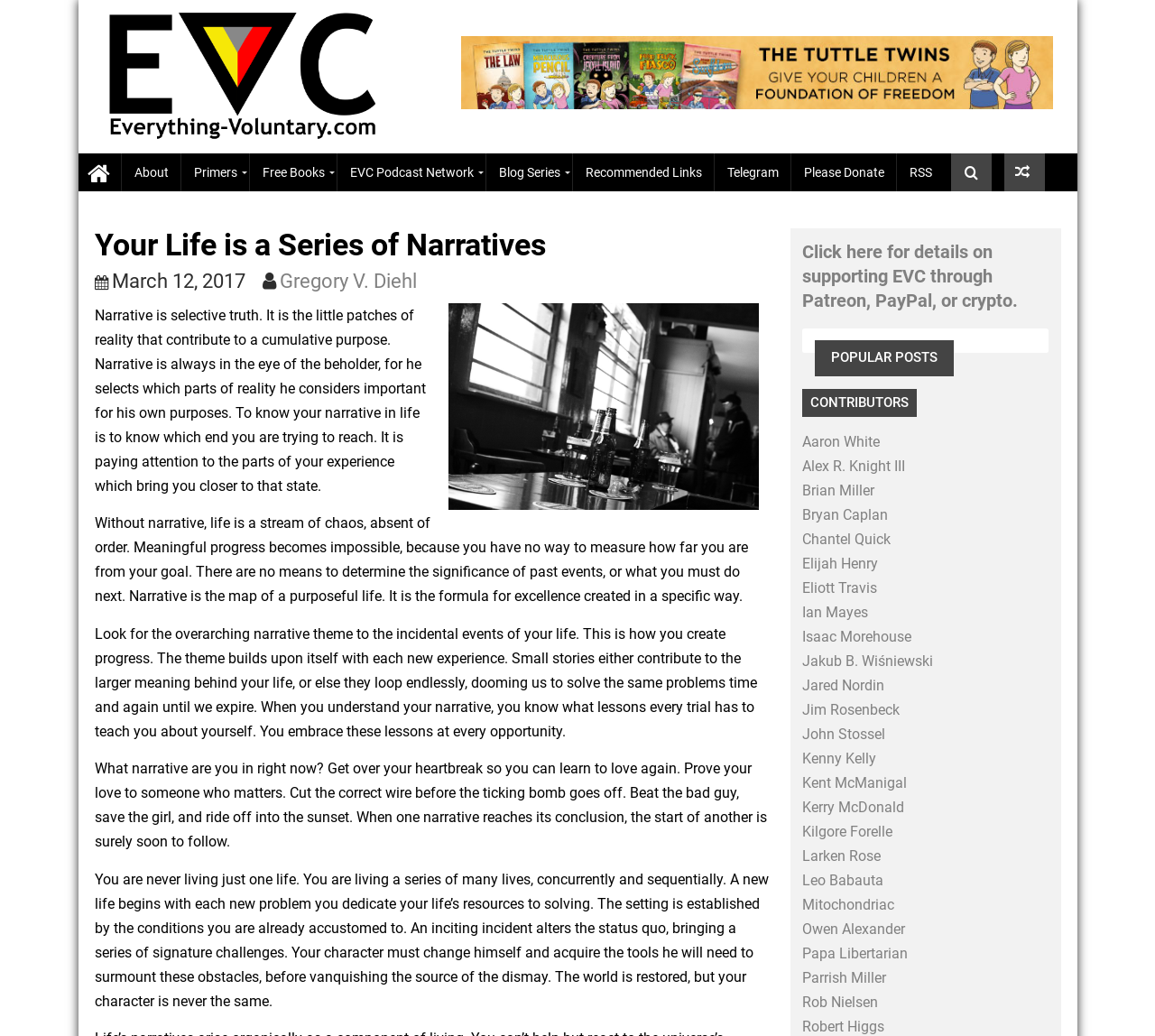What is the theme of the article?
Please give a detailed and thorough answer to the question, covering all relevant points.

The article appears to be focused on personal growth and self-awareness, encouraging readers to understand their own narratives and how they contribute to their goals and purposes. The text discusses the importance of learning from experiences and embracing lessons to achieve progress.